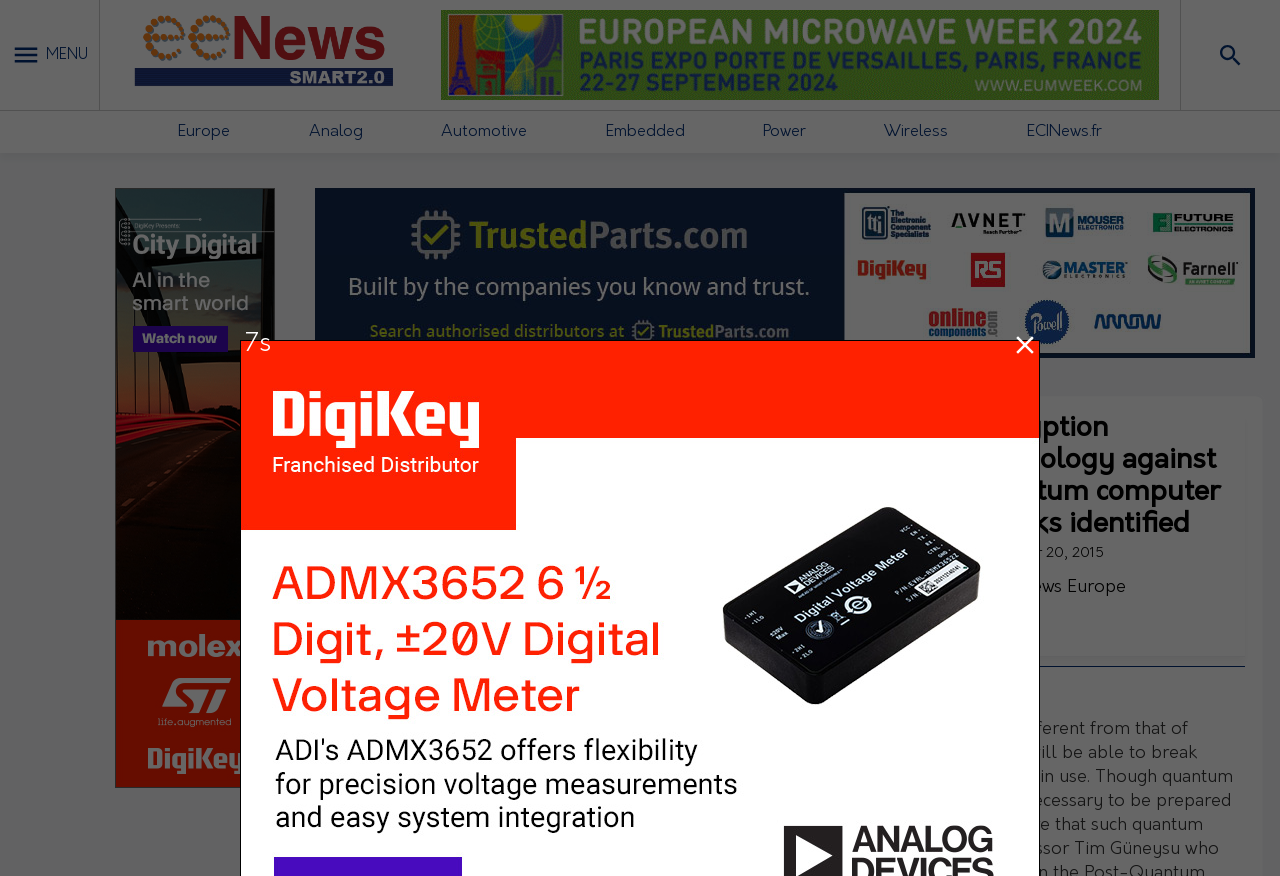Refer to the image and offer a detailed explanation in response to the question: What is the category of the news article 'Milrem Robotics adds StarLink to UGV'?

The category of the news article 'Milrem Robotics adds StarLink to UGV' is Latest News, as indicated by the link 'Latest News' above the list of news articles.